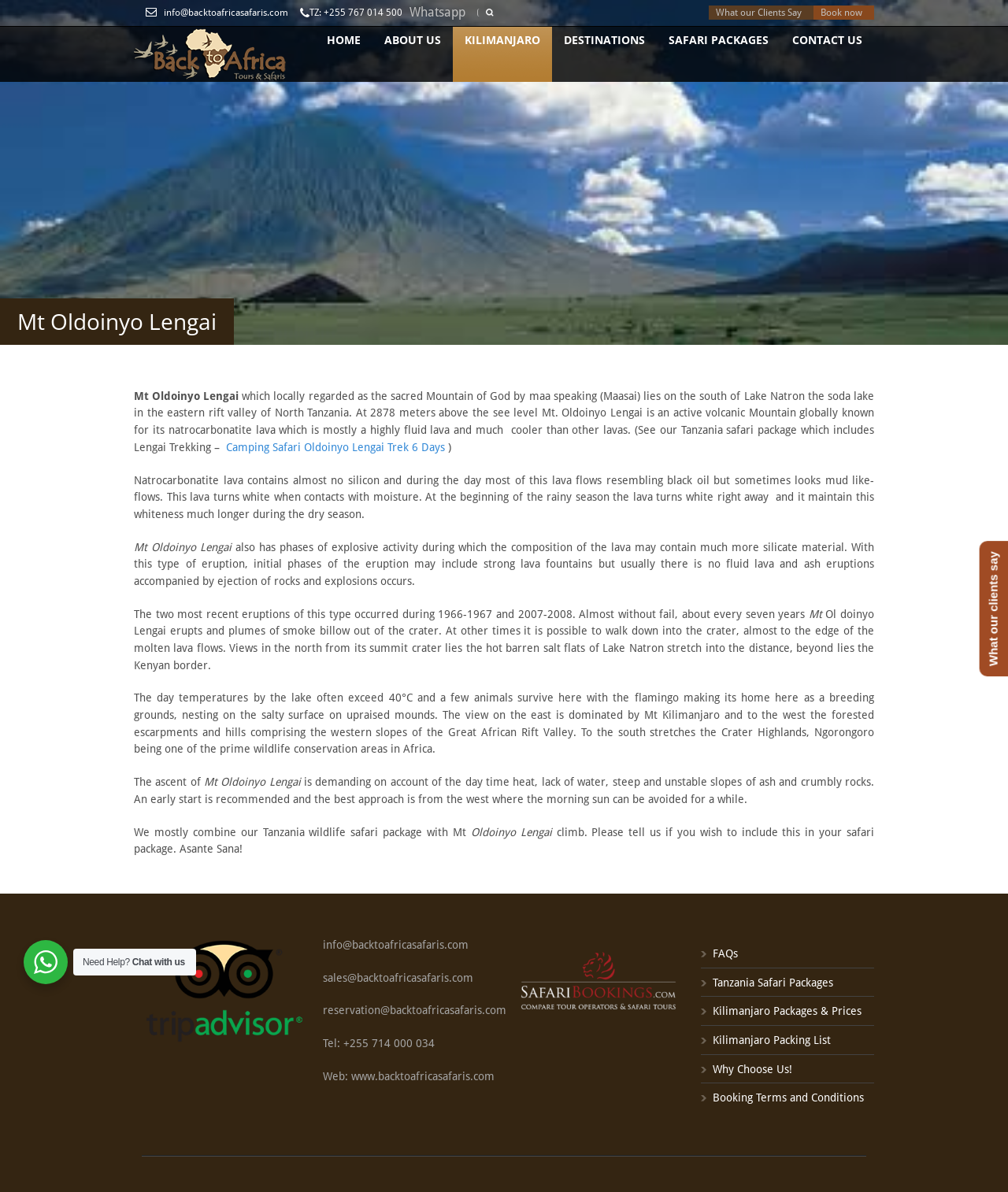Provide the bounding box coordinates for the UI element that is described as: "Home".

[0.312, 0.026, 0.37, 0.042]